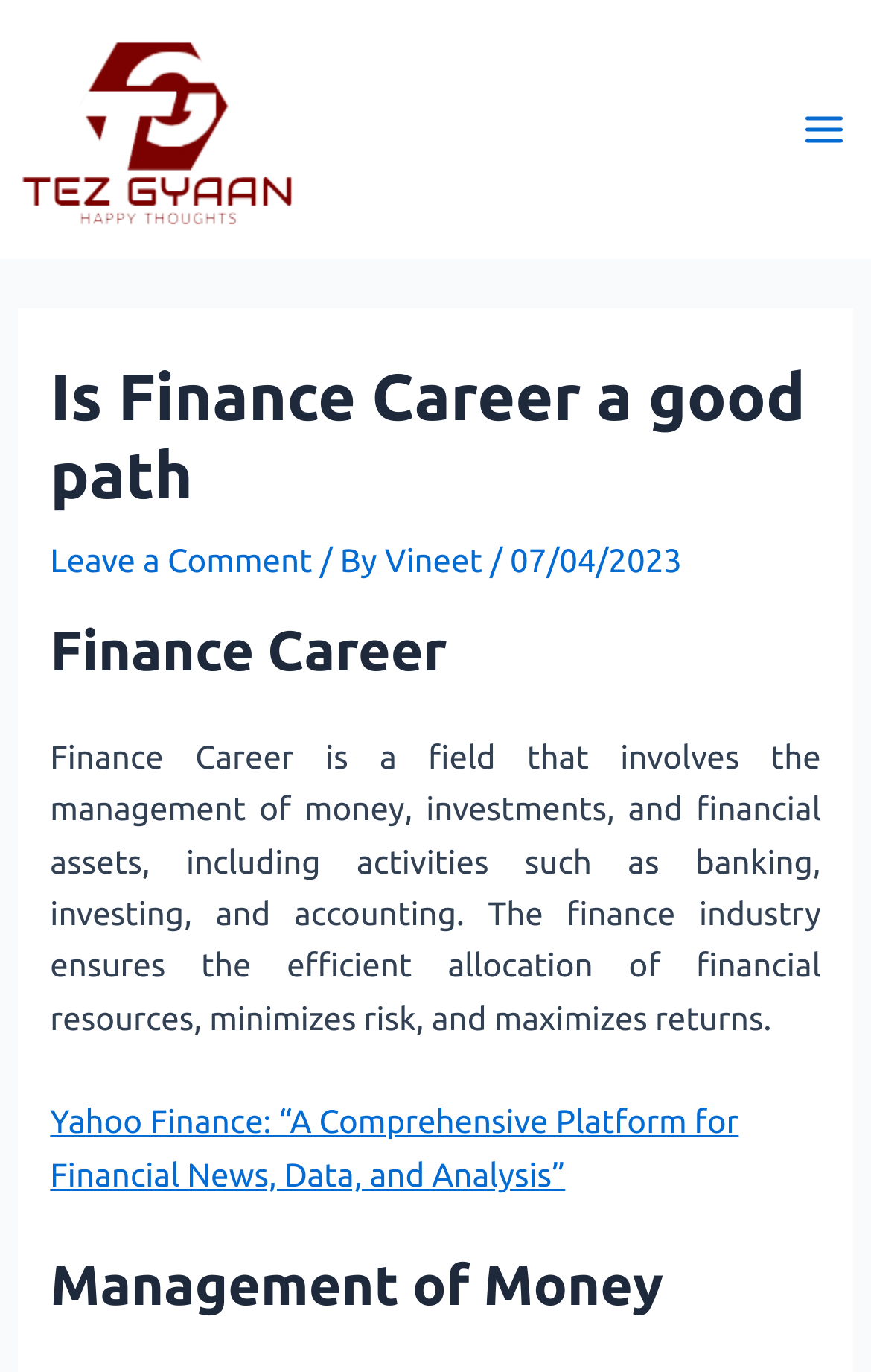What is the name of the logo in the top left corner?
Look at the screenshot and give a one-word or phrase answer.

Logo Tez Gyaan